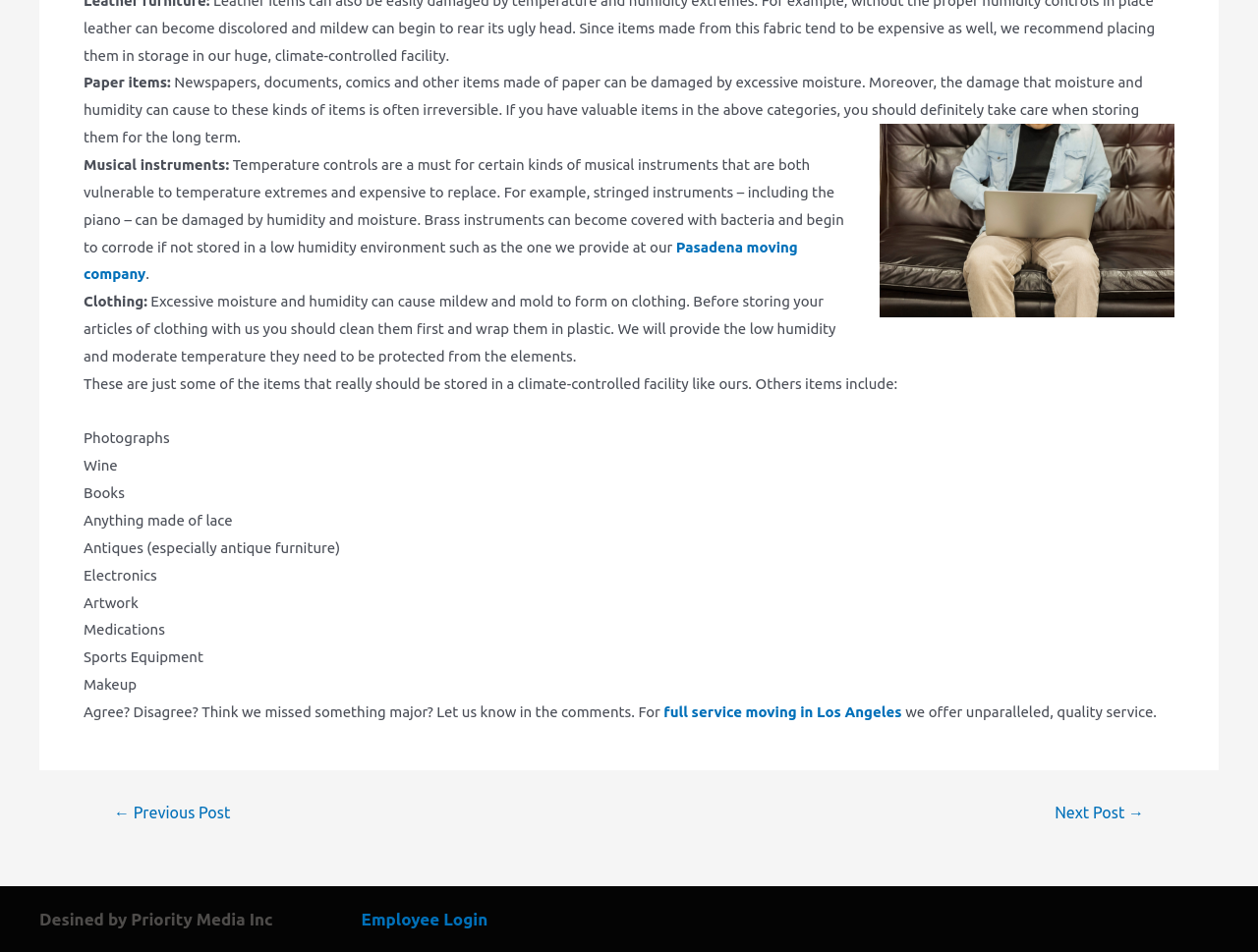Determine the bounding box for the UI element described here: "← Previous Post".

[0.072, 0.845, 0.202, 0.861]